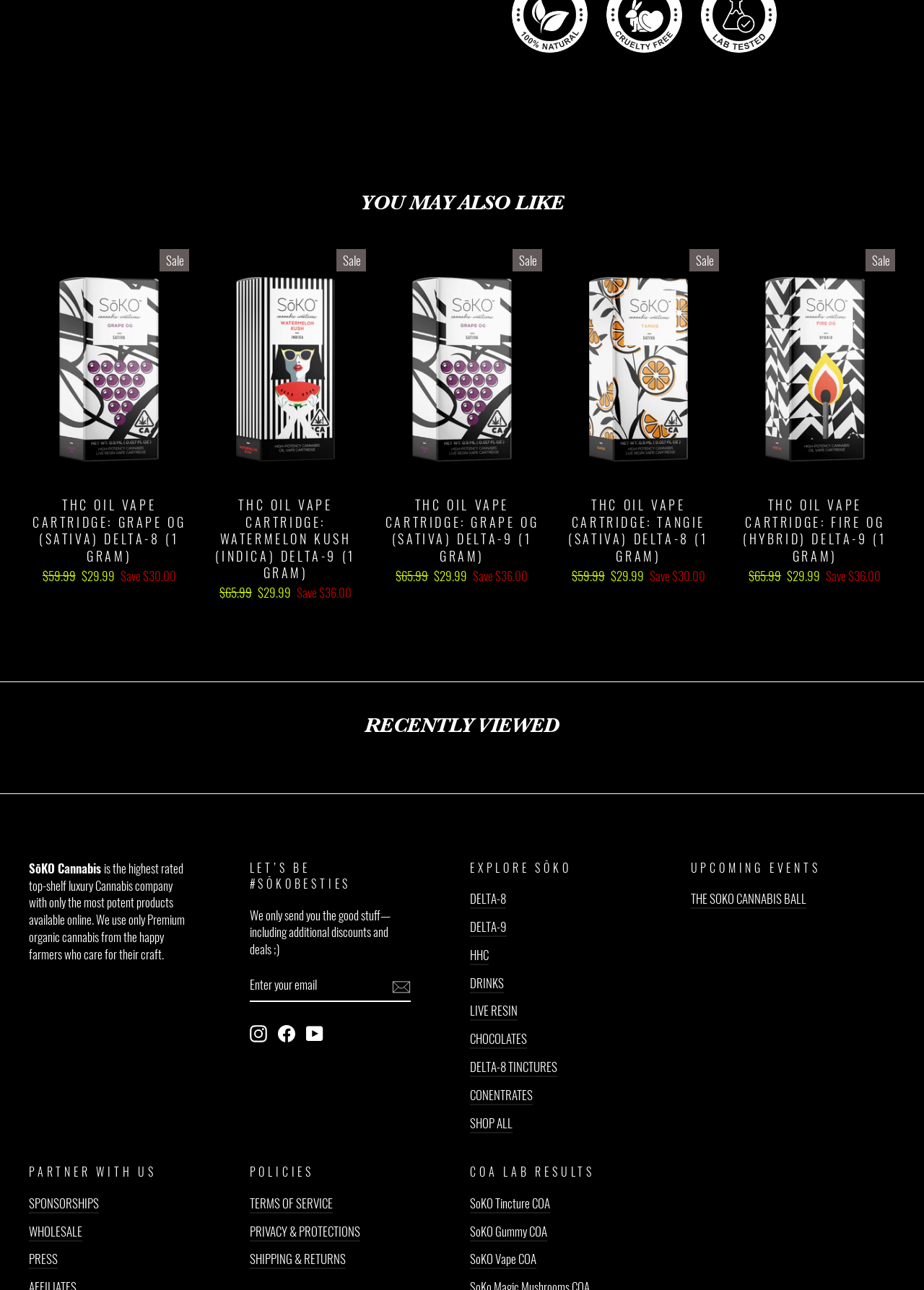How many vape cartridge products are listed?
Based on the image, answer the question with as much detail as possible.

I counted the number of links with 'QUICK BUY THC OIL VAPE CARTRIDGE' in their text, and there are 5 of them.